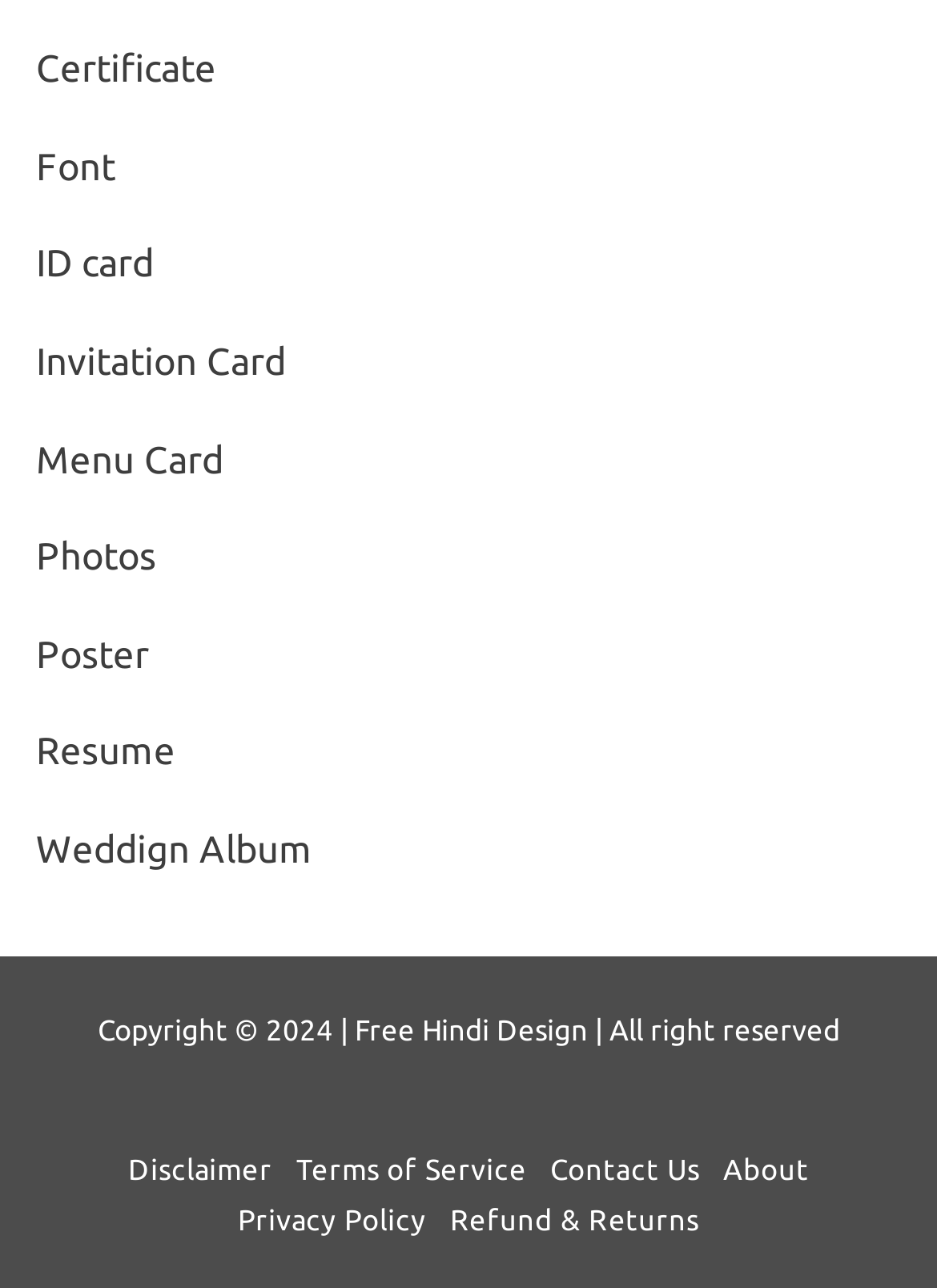What is the language of the website's content?
Provide a comprehensive and detailed answer to the question.

The website's footer section contains a copyright notice with the text 'Free Hindi Design', indicating that the website's content is primarily in Hindi.